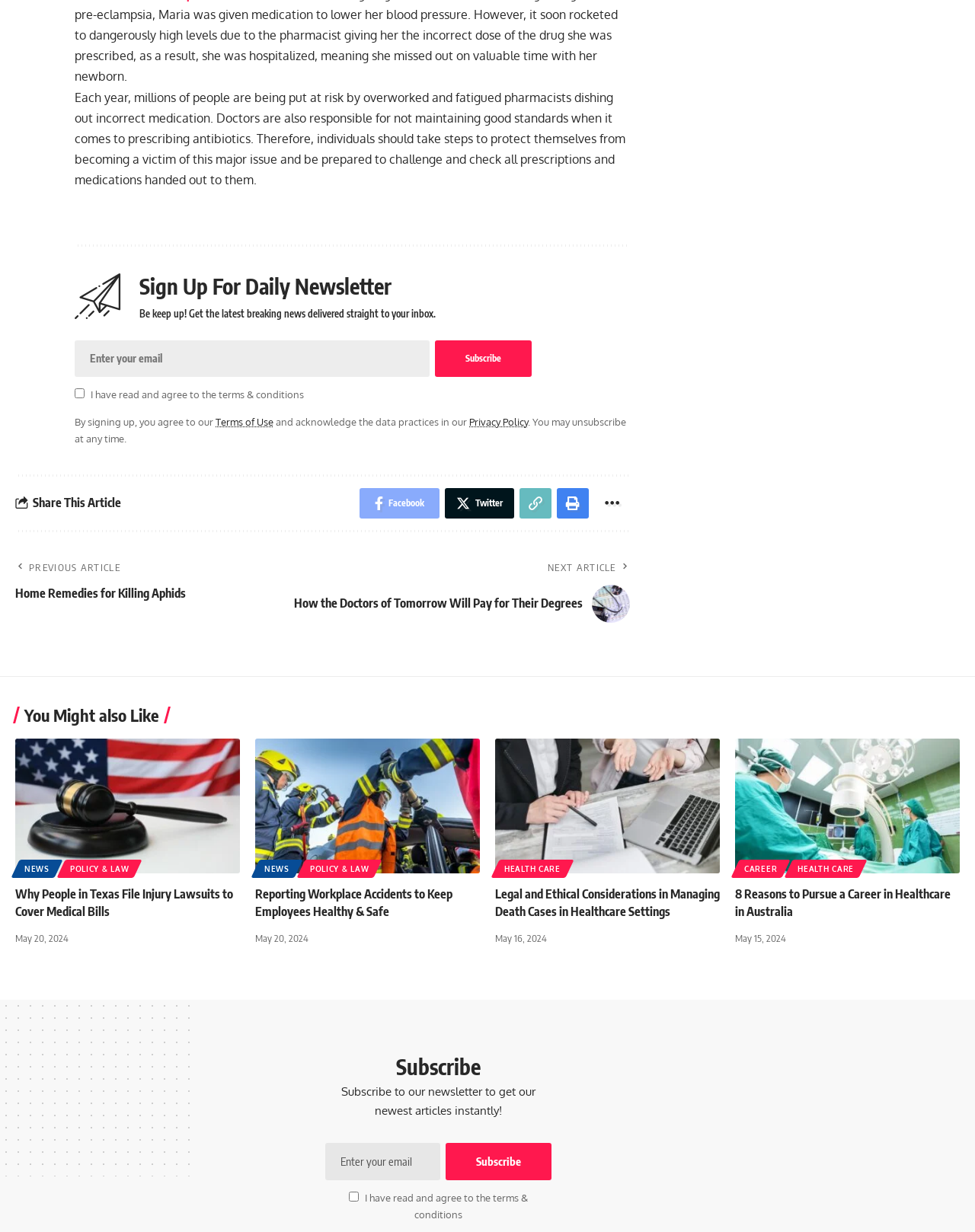Using the provided element description, identify the bounding box coordinates as (top-left x, top-left y, bottom-right x, bottom-right y). Ensure all values are between 0 and 1. Description: Facebook

[0.369, 0.396, 0.451, 0.421]